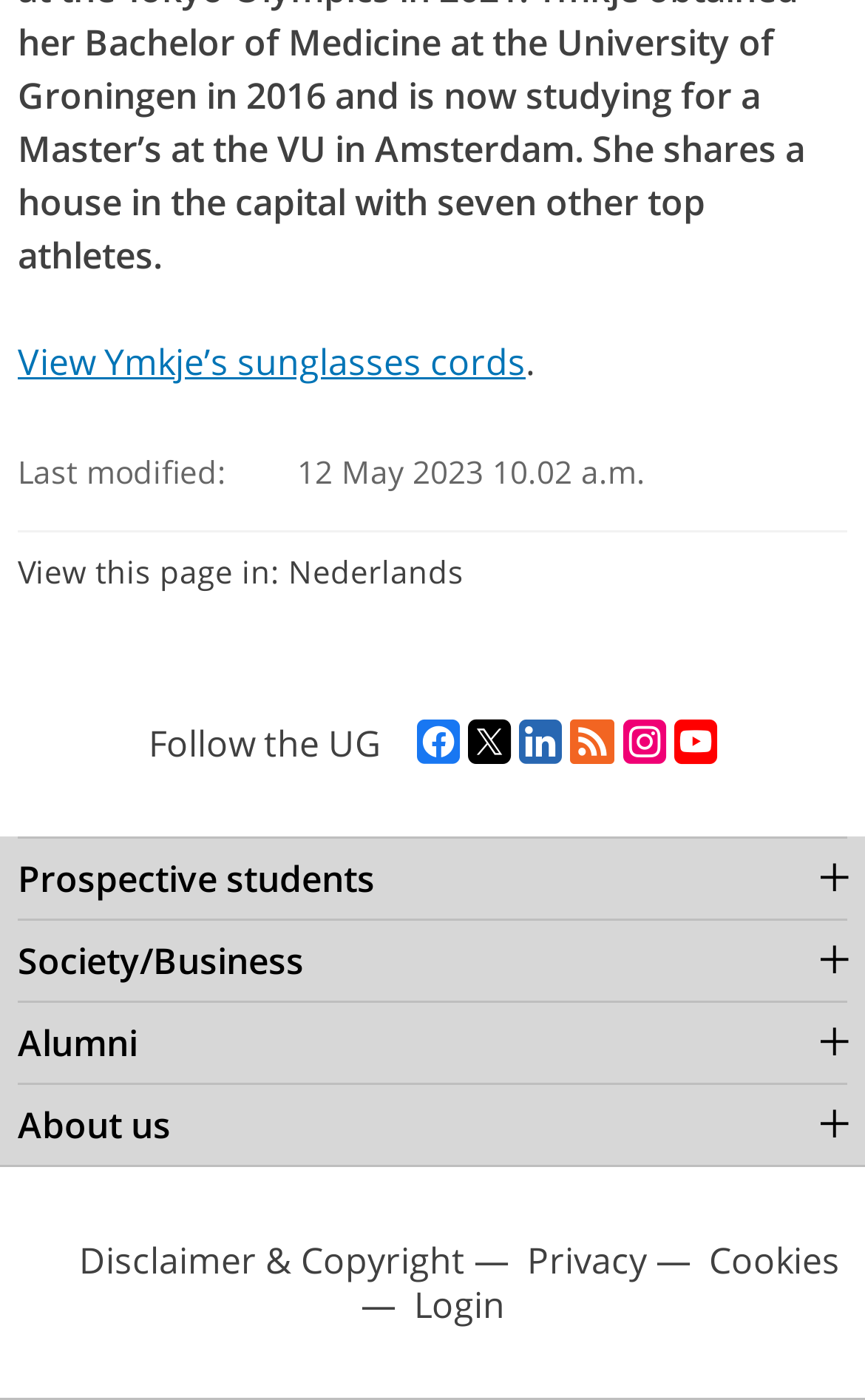Find the bounding box coordinates of the element to click in order to complete this instruction: "Switch to Nederlands". The bounding box coordinates must be four float numbers between 0 and 1, denoted as [left, top, right, bottom].

[0.333, 0.393, 0.536, 0.425]